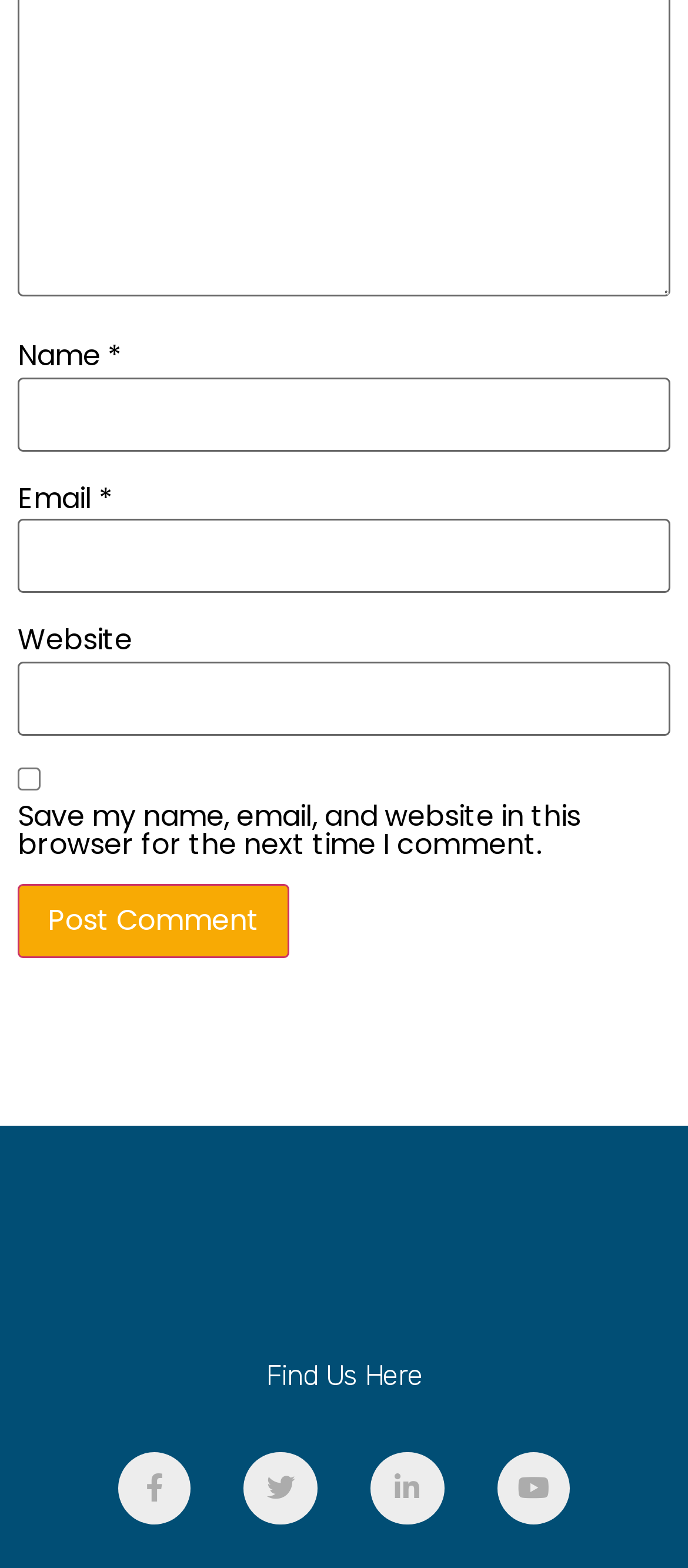Locate the bounding box of the UI element with the following description: "parent_node: Email * aria-describedby="email-notes" name="email"".

[0.026, 0.331, 0.974, 0.378]